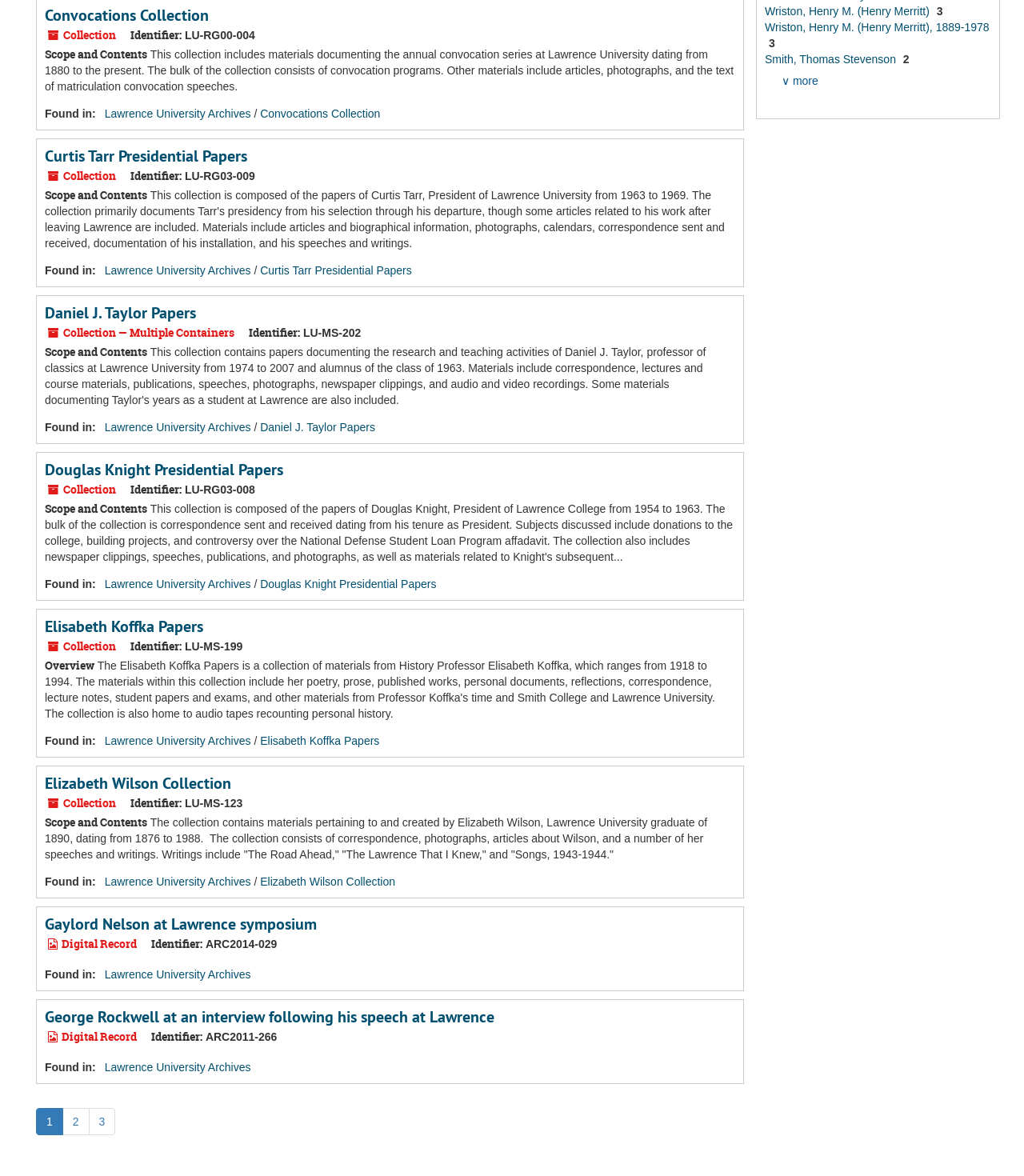Identify the bounding box coordinates for the UI element that matches this description: "Douglas Knight Presidential Papers".

[0.044, 0.39, 0.277, 0.408]